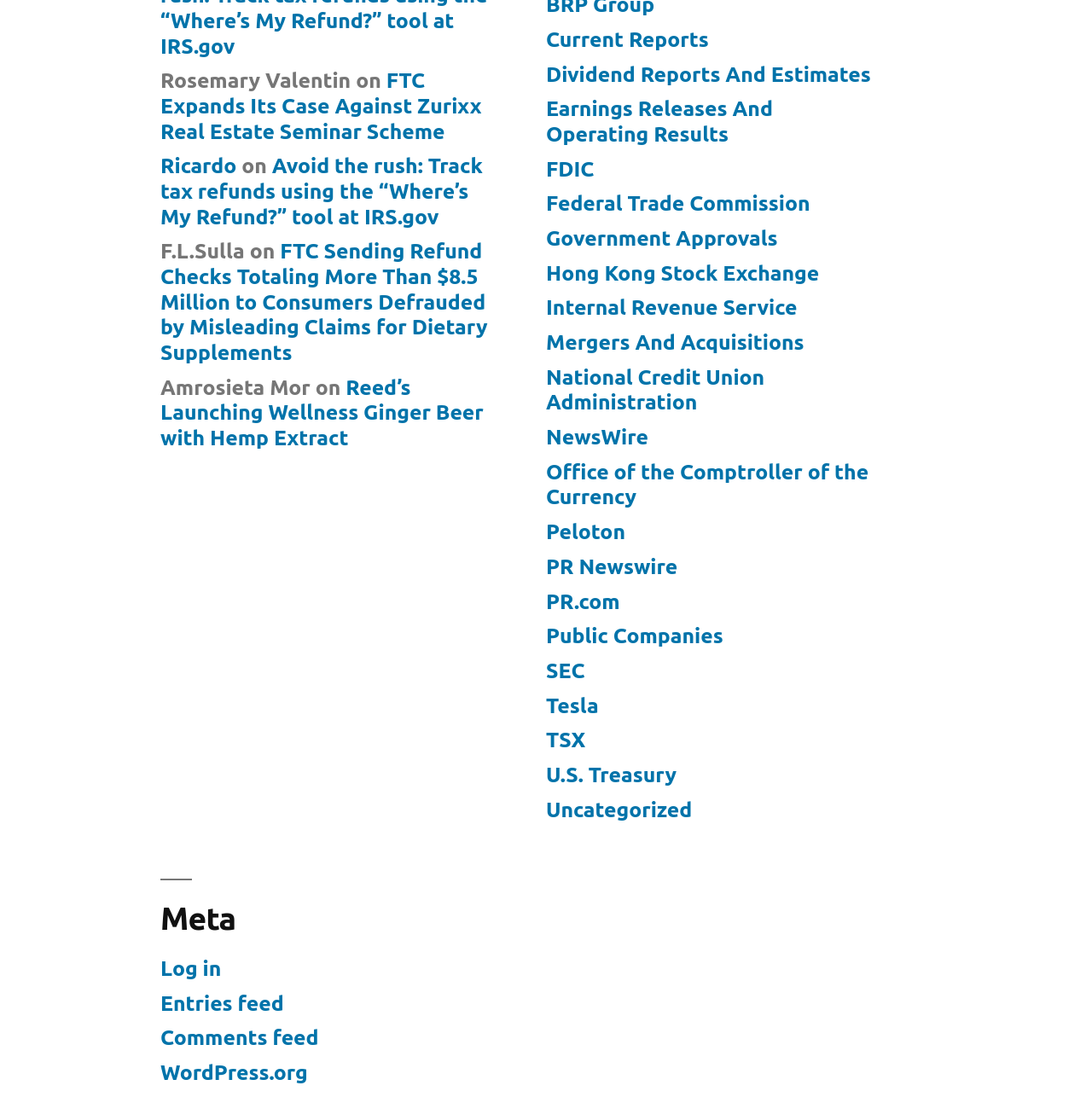Determine the bounding box coordinates of the clickable element to achieve the following action: 'Visit 'Current Reports''. Provide the coordinates as four float values between 0 and 1, formatted as [left, top, right, bottom].

[0.5, 0.025, 0.649, 0.047]